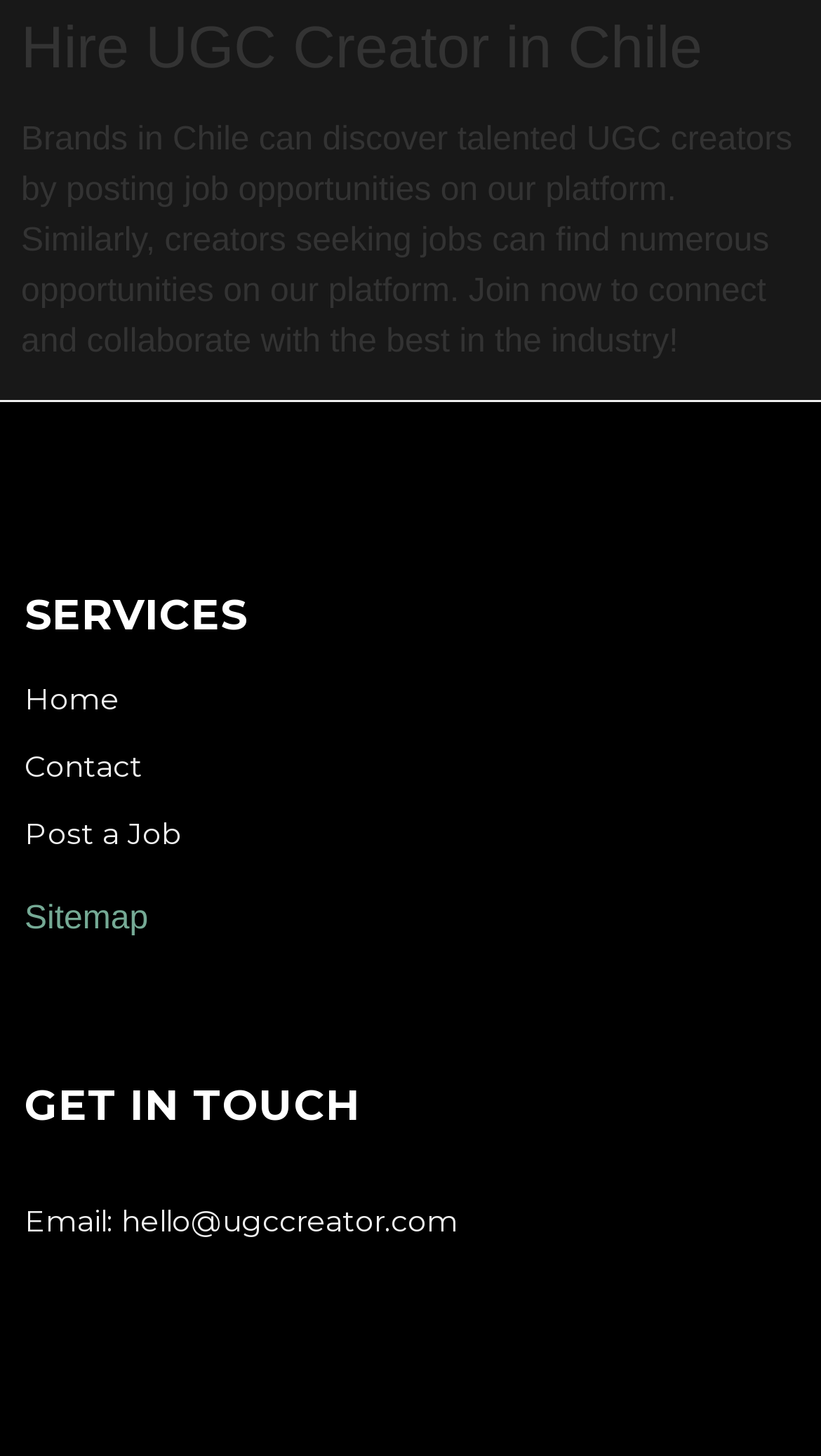Answer this question in one word or a short phrase: What services does the platform offer?

Job posting and discovery